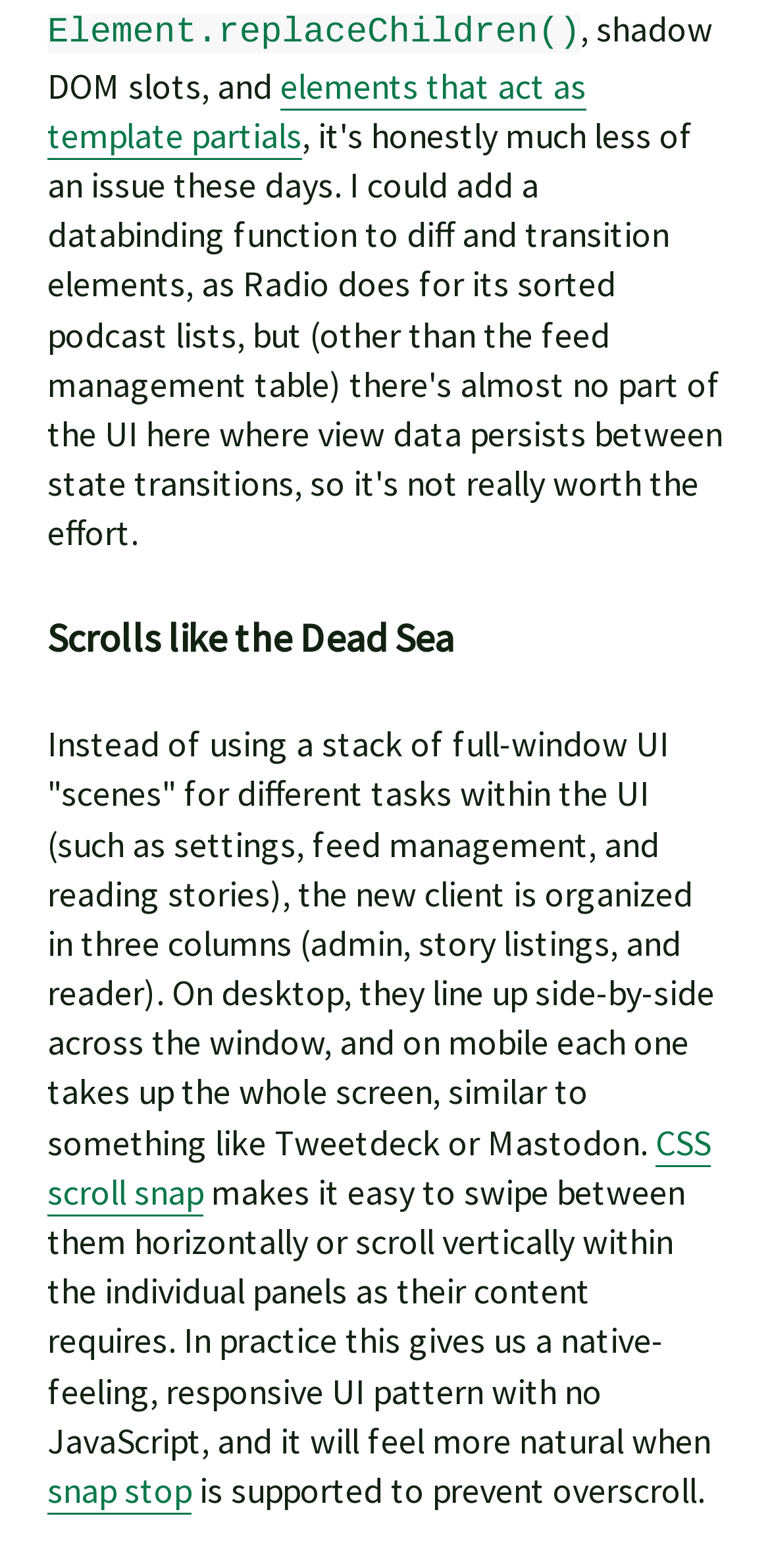For the following element description, predict the bounding box coordinates in the format (top-left x, top-left y, bottom-right x, bottom-right y). All values should be floating point numbers between 0 and 1. Description: Element.replaceChildren()

[0.062, 0.004, 0.756, 0.035]